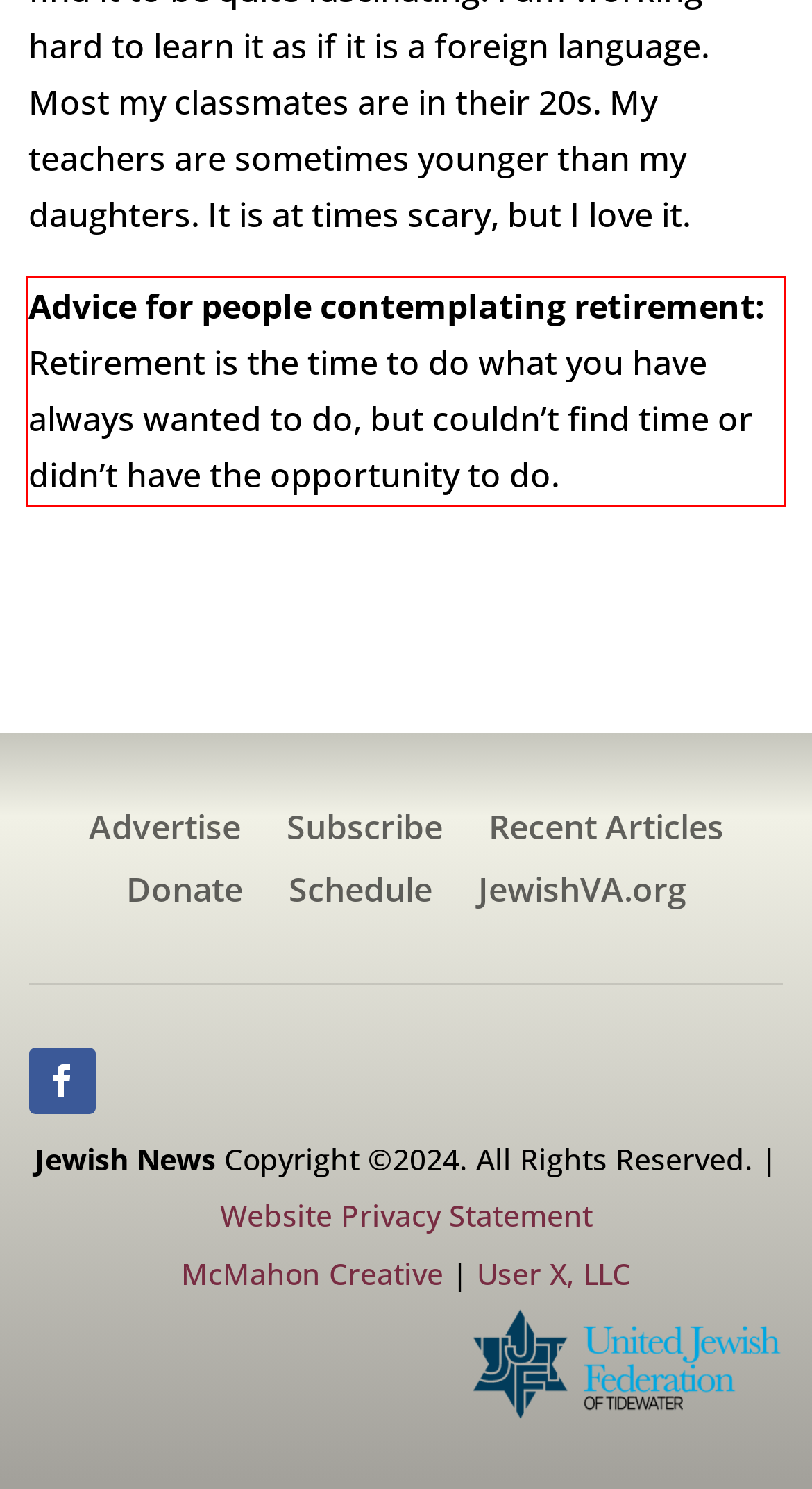There is a UI element on the webpage screenshot marked by a red bounding box. Extract and generate the text content from within this red box.

Advice for people contemplating retirement: Retirement is the time to do what you have always wanted to do, but couldn’t find time or didn’t have the opportunity to do.